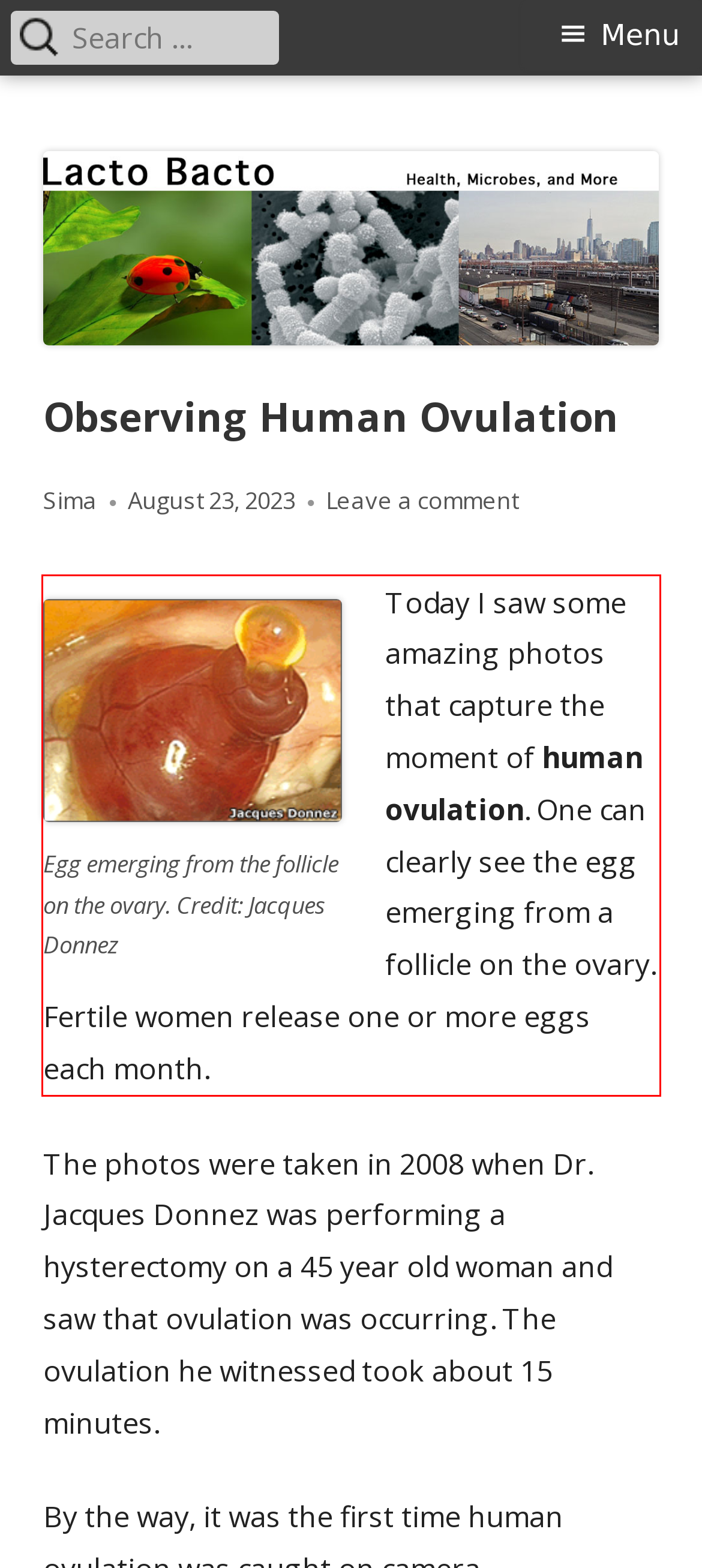Please take the screenshot of the webpage, find the red bounding box, and generate the text content that is within this red bounding box.

Today I saw some amazing photos that capture the moment of human ovulation. One can clearly see the egg emerging from a follicle on the ovary. Fertile women release one or more eggs each month.